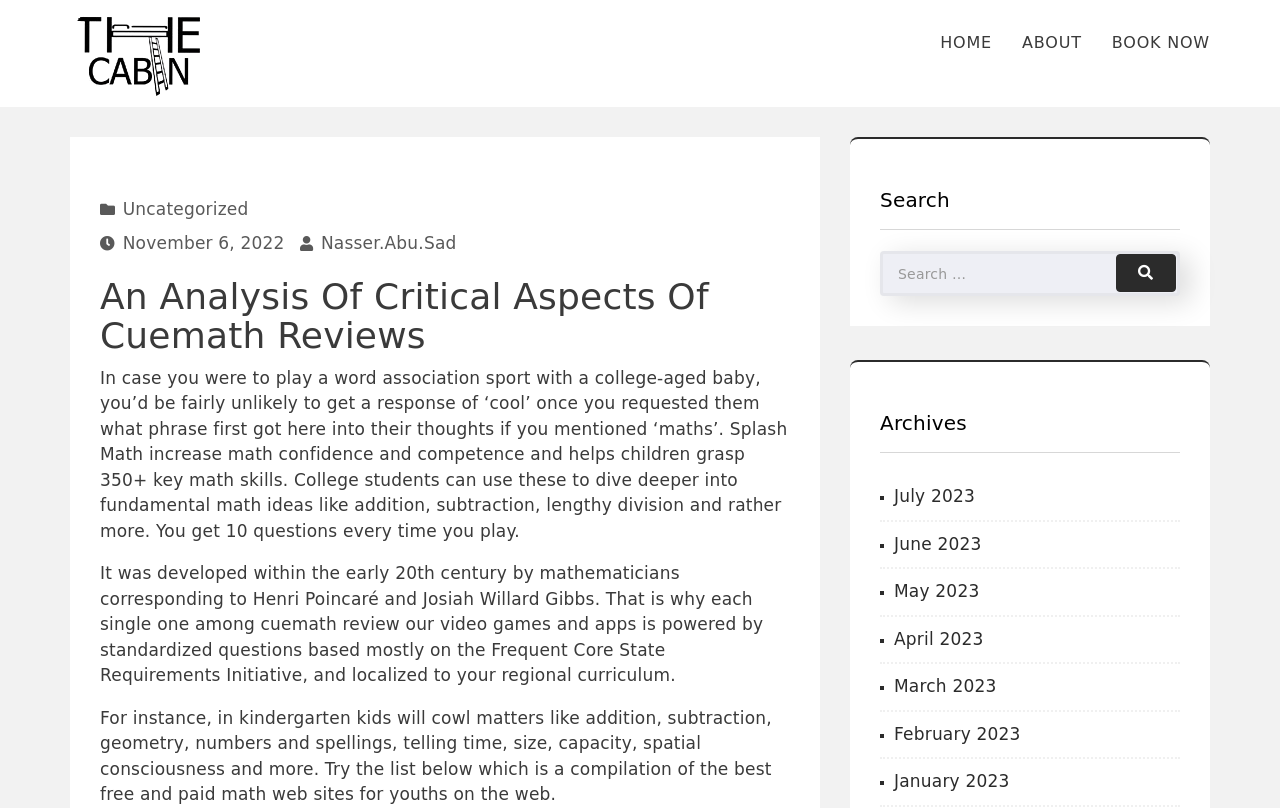Identify the bounding box coordinates of the clickable region required to complete the instruction: "Read the post about ICANN". The coordinates should be given as four float numbers within the range of 0 and 1, i.e., [left, top, right, bottom].

None